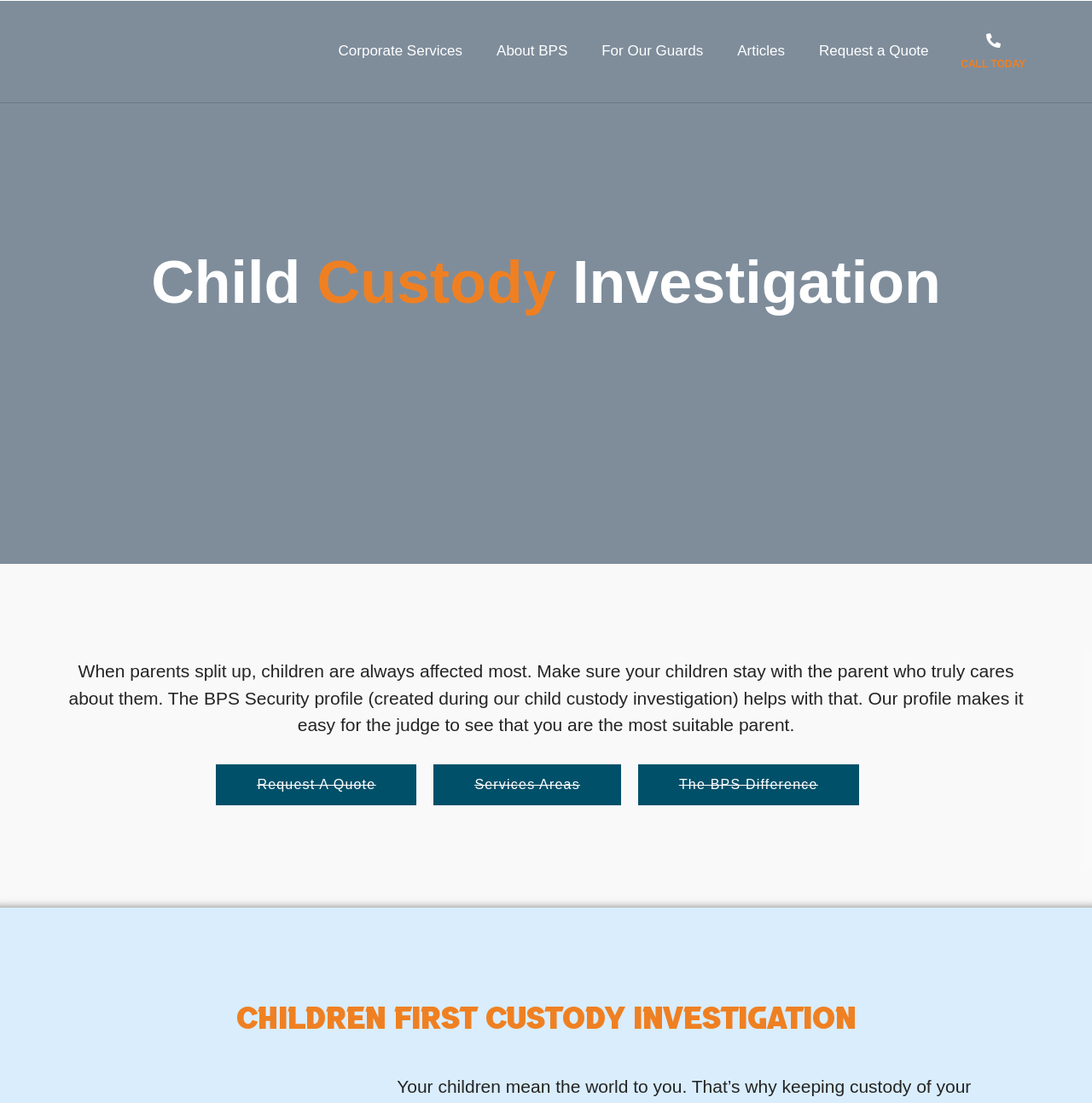Using the element description provided, determine the bounding box coordinates in the format (top-left x, top-left y, bottom-right x, bottom-right y). Ensure that all values are floating point numbers between 0 and 1. Element description: For Our Guards

[0.535, 0.029, 0.66, 0.064]